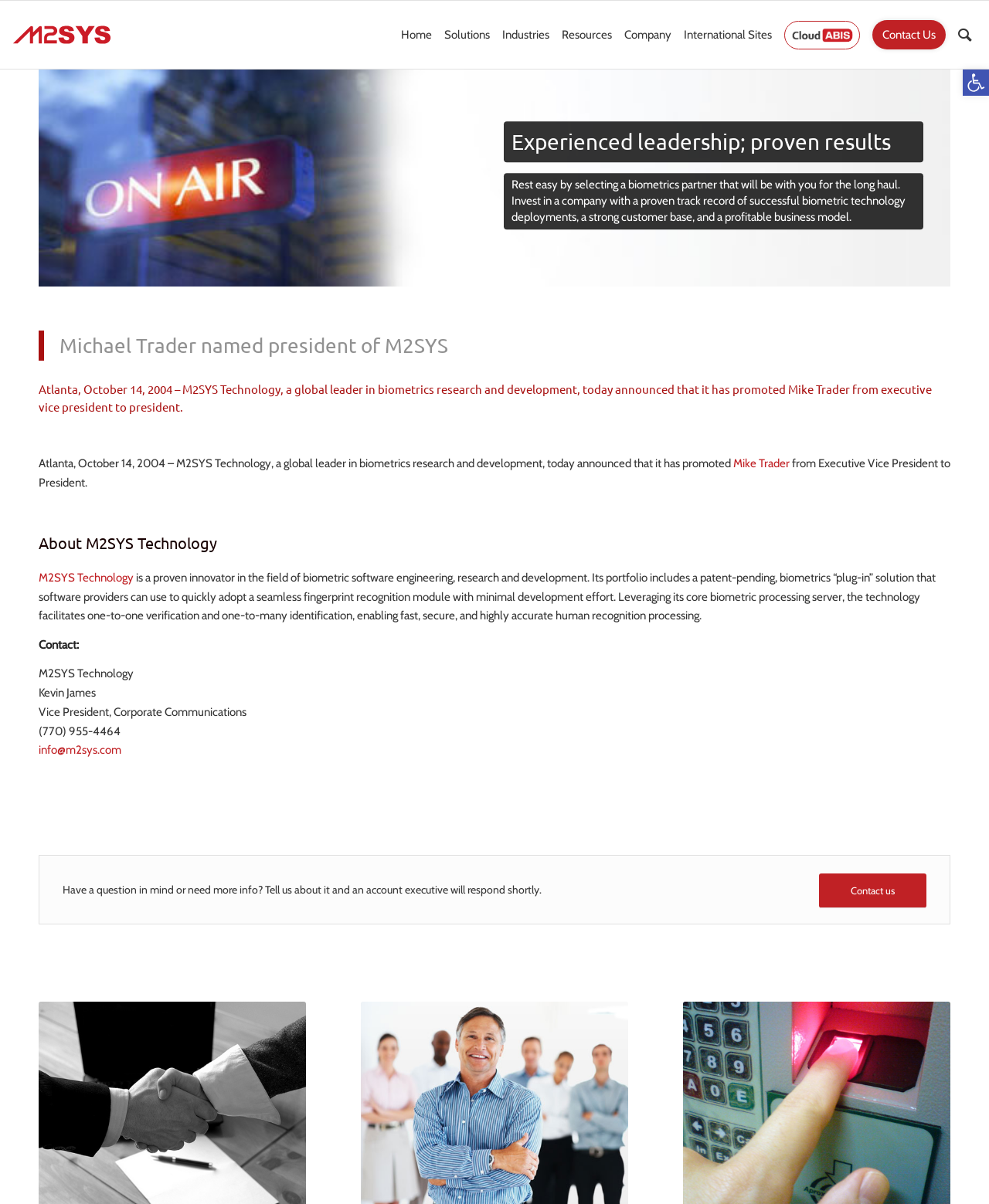Pinpoint the bounding box coordinates of the area that should be clicked to complete the following instruction: "Go to Home". The coordinates must be given as four float numbers between 0 and 1, i.e., [left, top, right, bottom].

[0.399, 0.001, 0.443, 0.057]